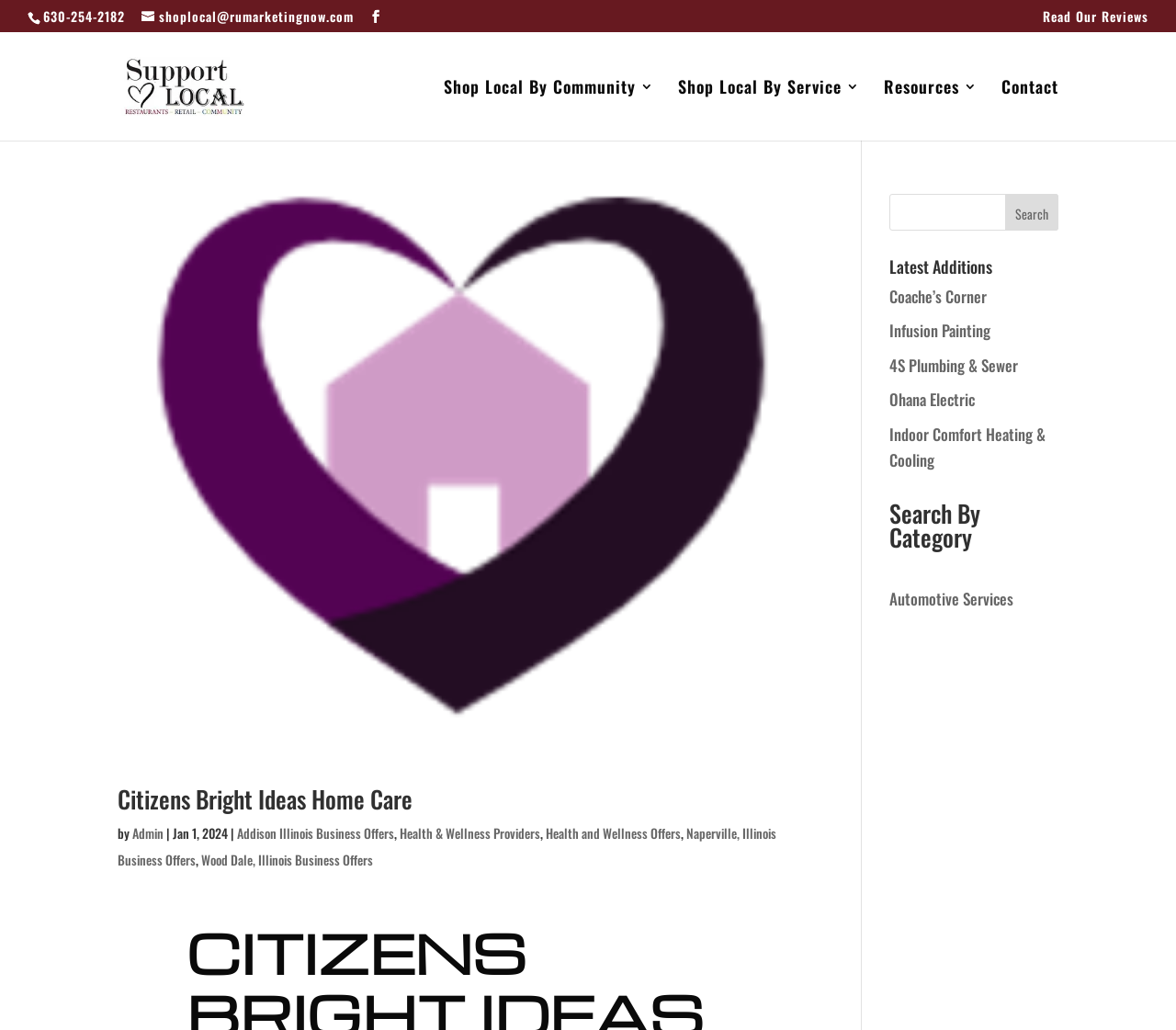Based on the image, provide a detailed and complete answer to the question: 
How many business offers are listed on the webpage?

I counted the number of business offers listed on the webpage and found 6 offers: 'Addison Illinois Business Offers', 'Health & Wellness Providers', 'Health and Wellness Offers', 'Naperville, Illinois Business Offers', 'Wood Dale, Illinois Business Offers', and 'Citizens Bright Ideas Home Care'.